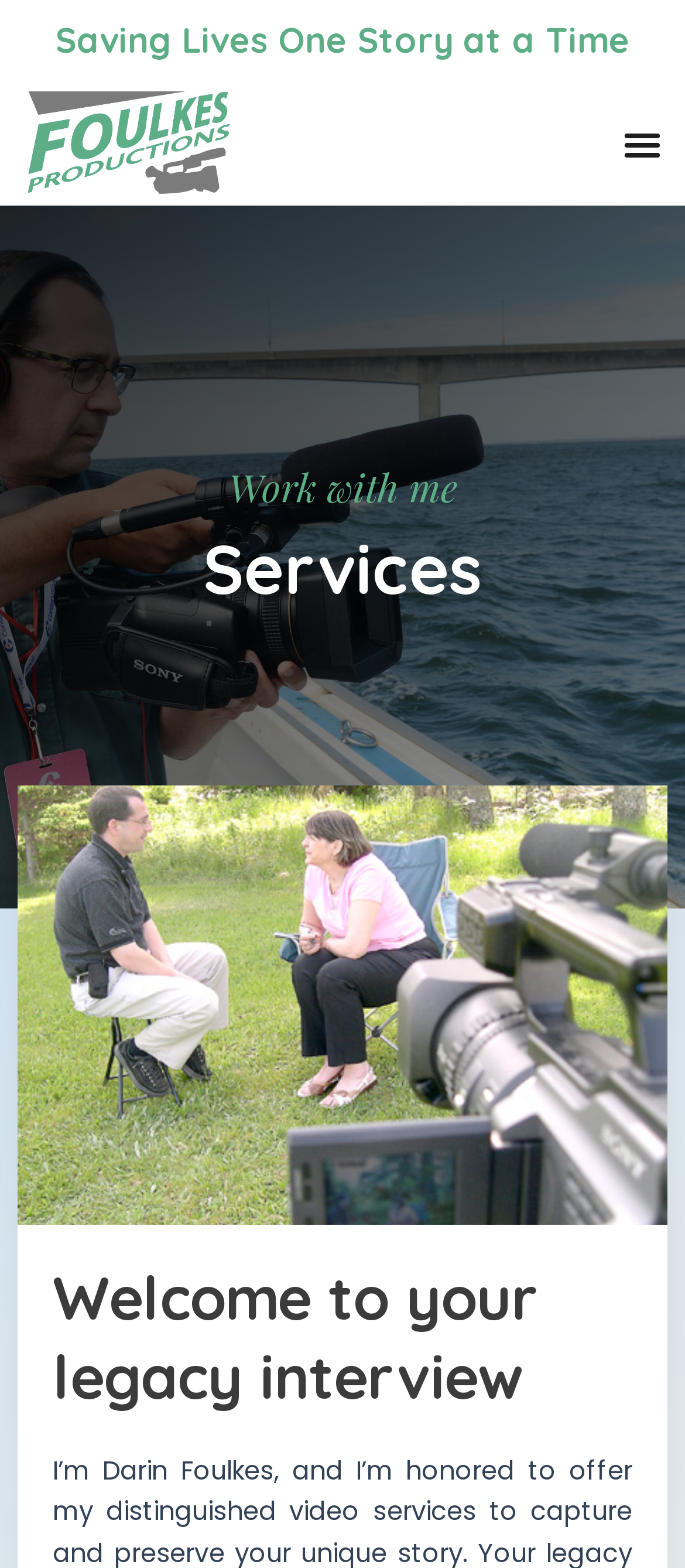Using the description "Menu", locate and provide the bounding box of the UI element.

[0.895, 0.073, 0.98, 0.11]